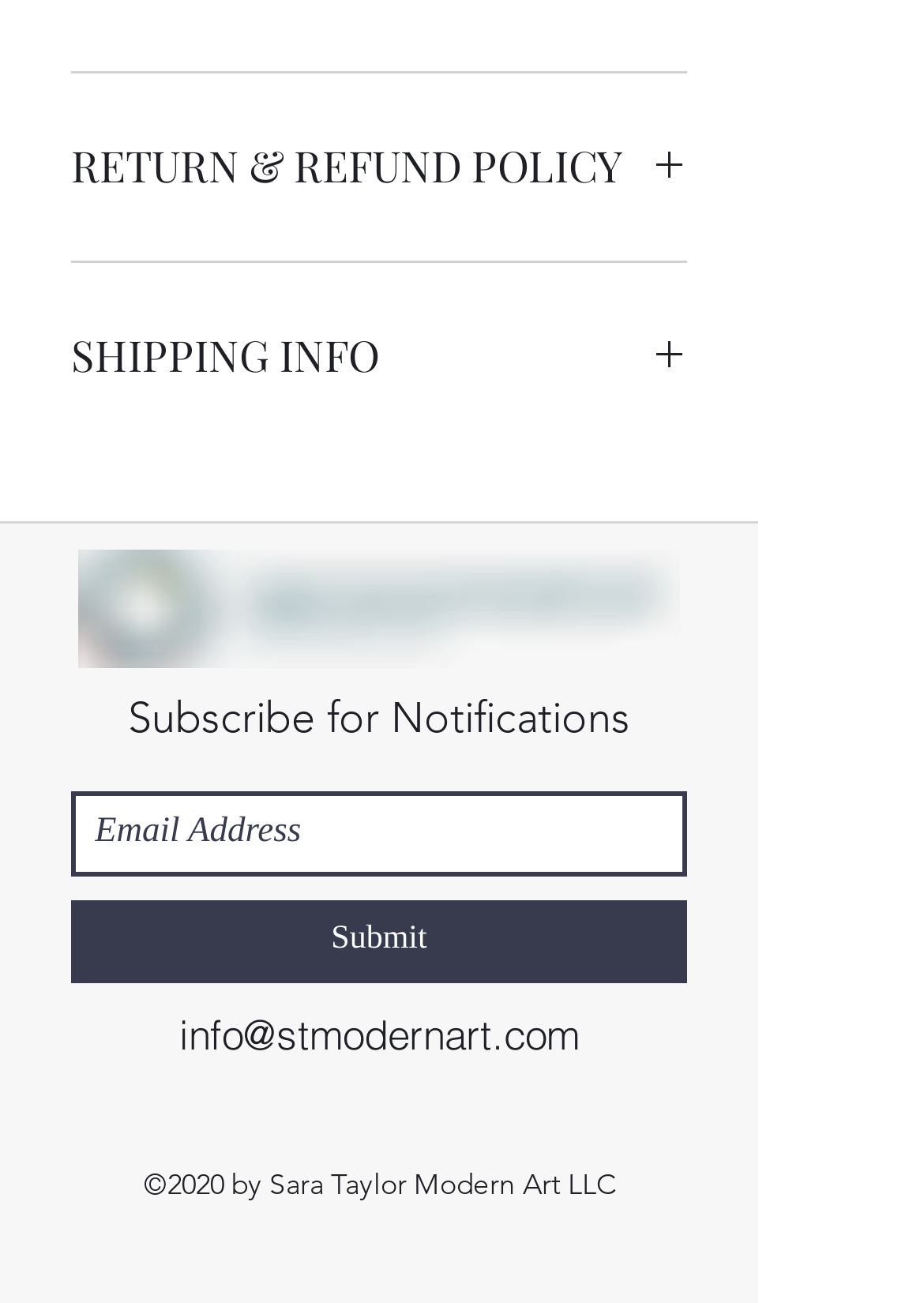Predict the bounding box of the UI element that fits this description: "info@stmodernart.com".

[0.194, 0.774, 0.627, 0.812]